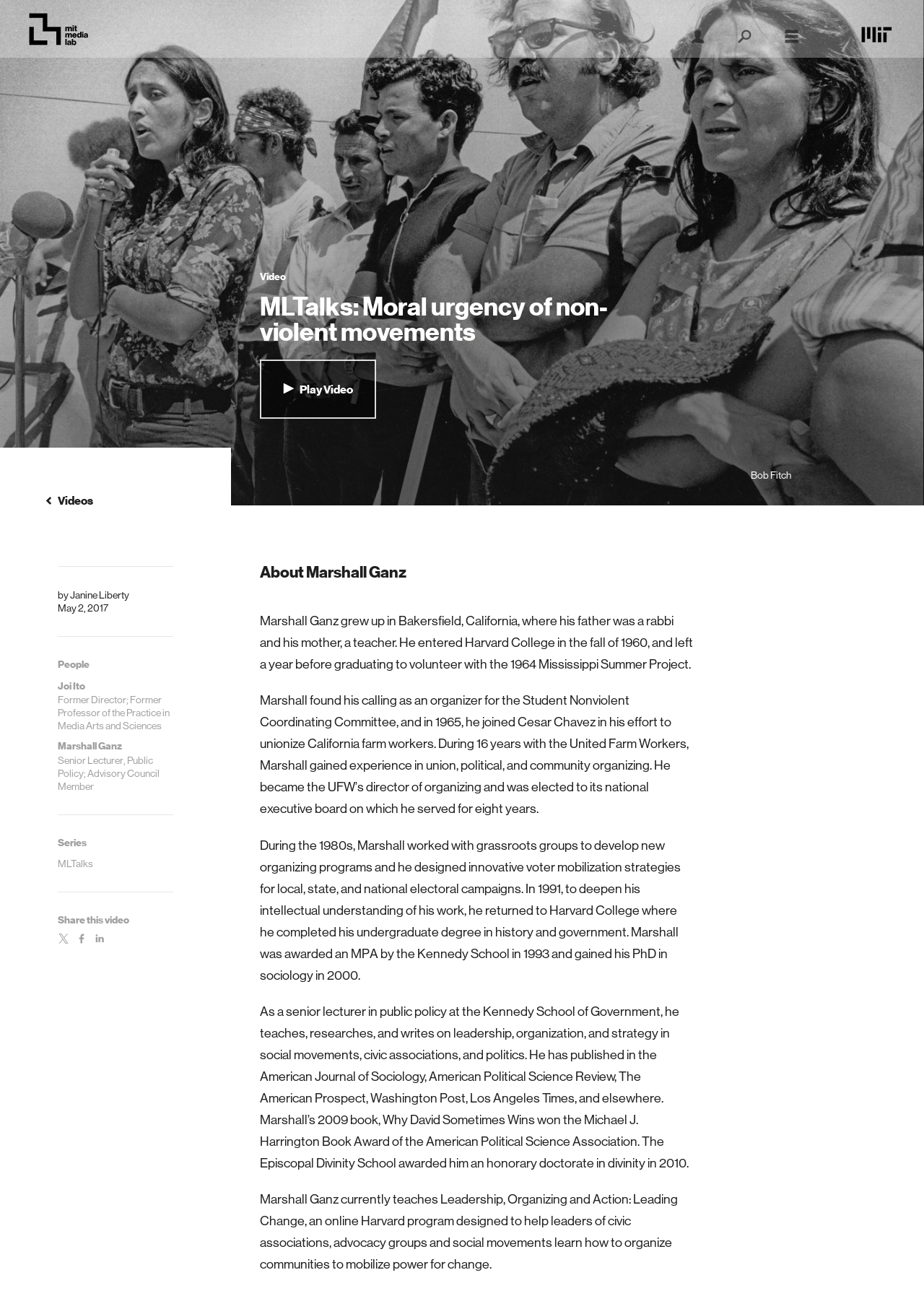Give a one-word or one-phrase response to the question: 
What is the title of the video?

MLTalks: Moral urgency of non-violent movements